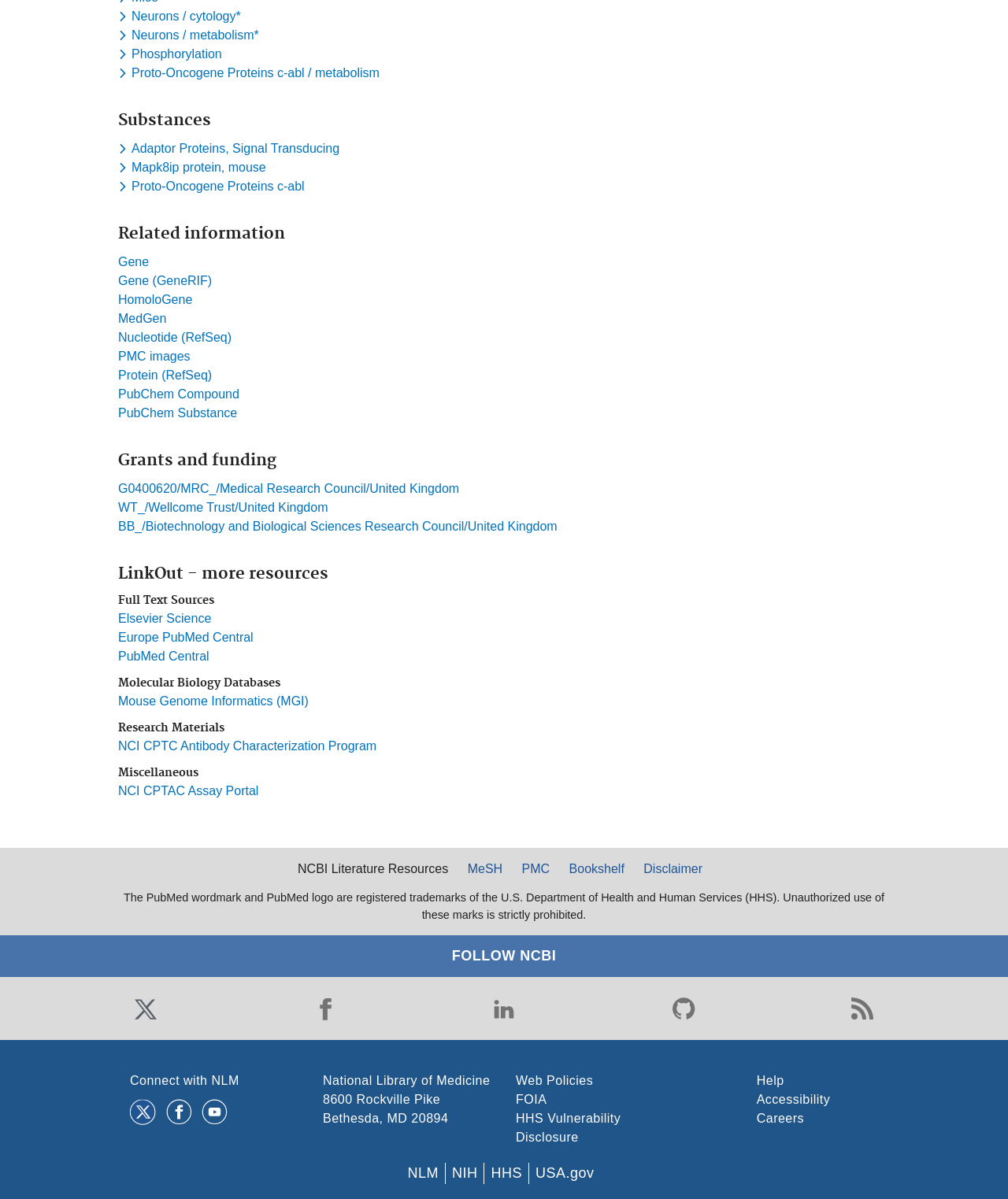What organization is the webpage affiliated with?
Can you give a detailed and elaborate answer to the question?

The webpage has a footer section with the text 'National Library of Medicine' and a link to its website, indicating that the webpage is affiliated with the National Library of Medicine.